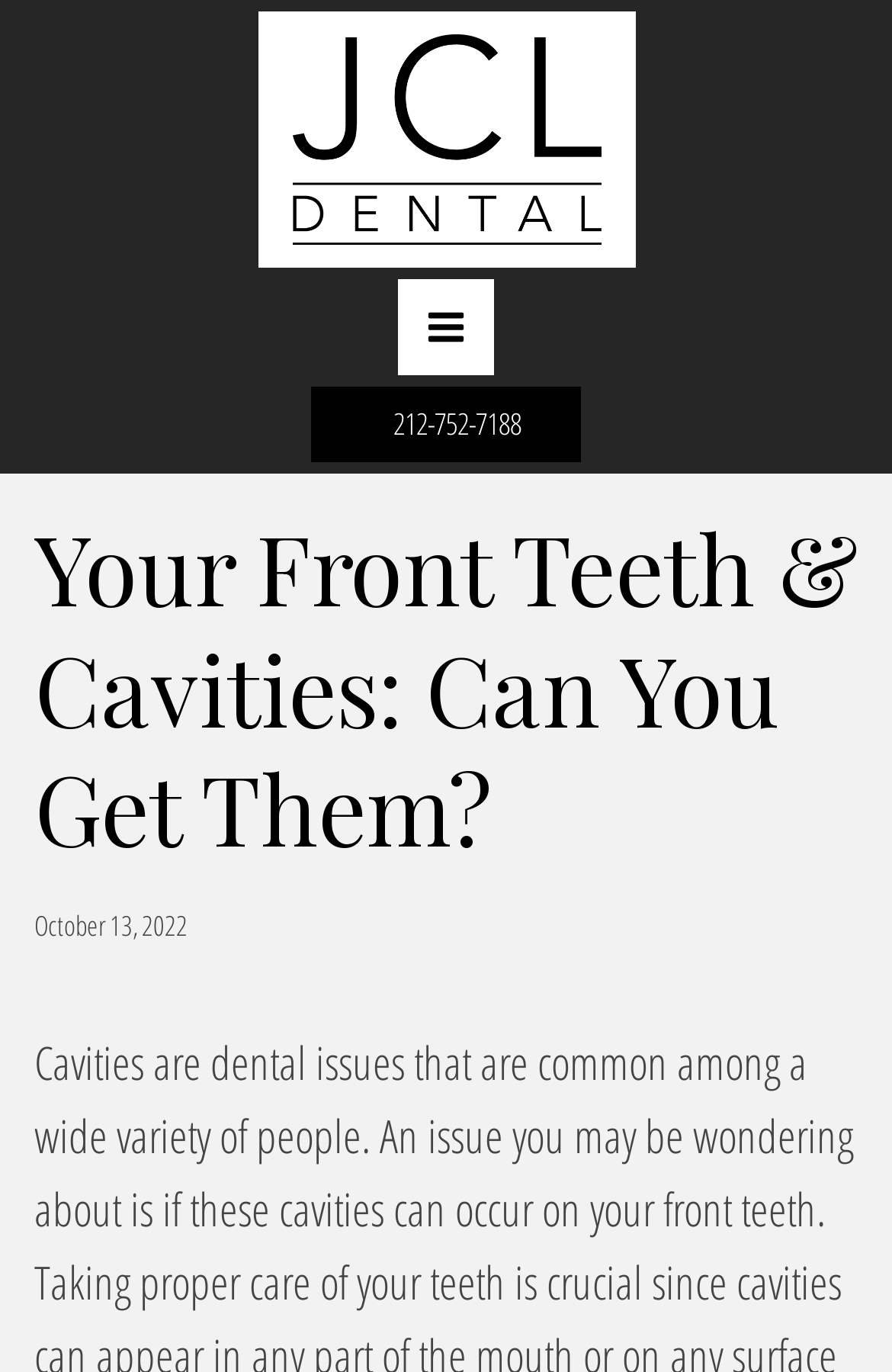Using the information shown in the image, answer the question with as much detail as possible: What is the topic of the article?

I determined the topic of the article by looking at the main heading which asks 'Your Front Teeth & Cavities: Can You Get Them?'.